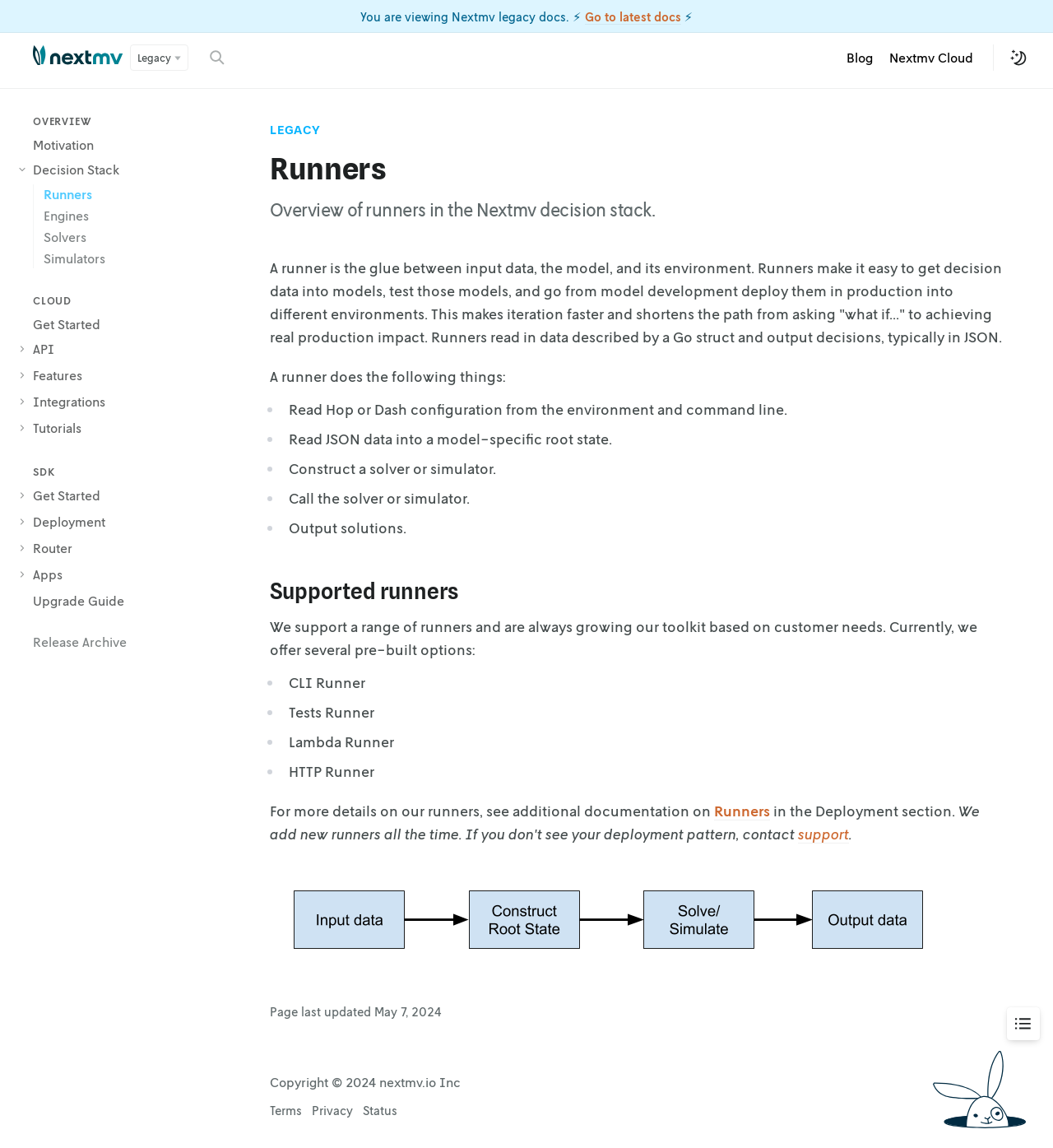Given the element description Go to latest docs, predict the bounding box coordinates for the UI element in the webpage screenshot. The format should be (top-left x, top-left y, bottom-right x, bottom-right y), and the values should be between 0 and 1.

[0.555, 0.008, 0.646, 0.021]